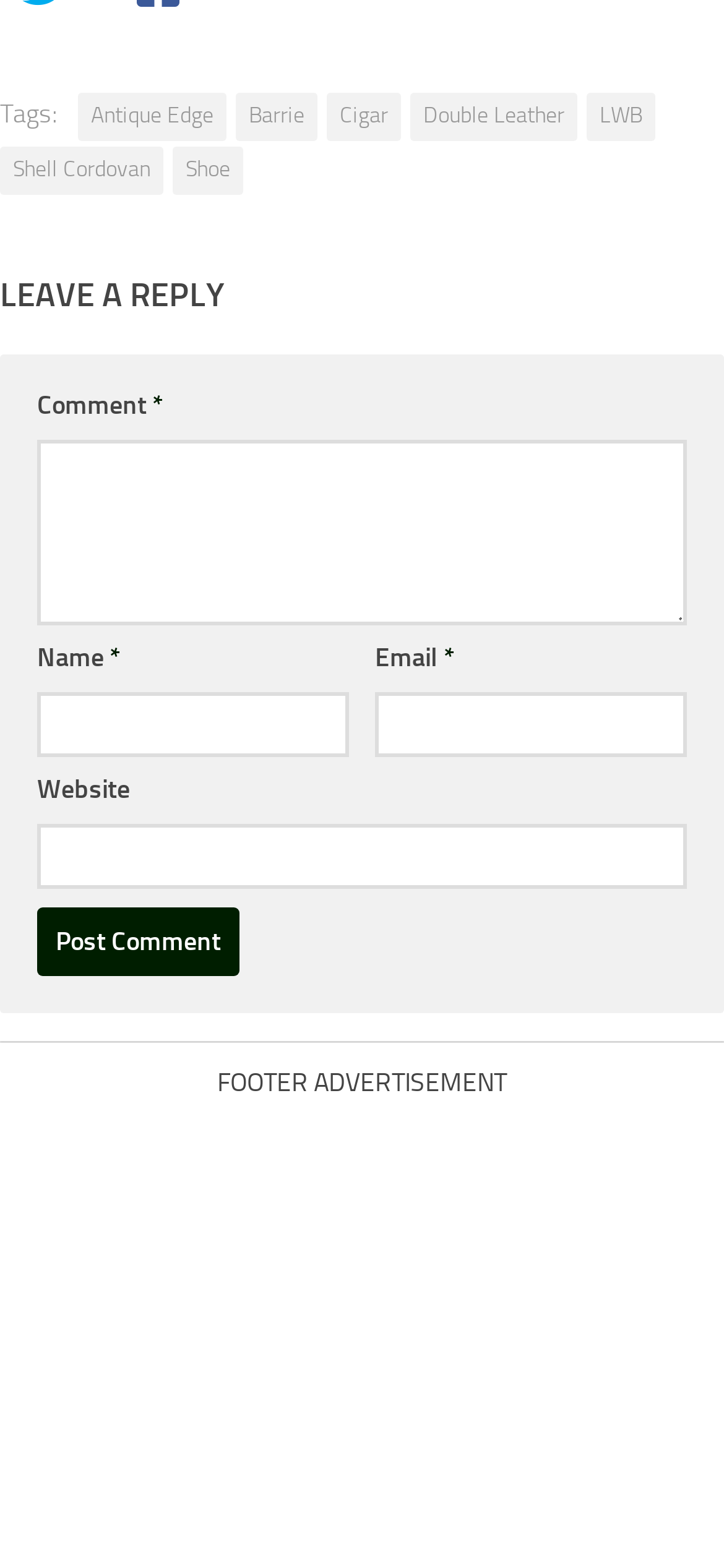Answer in one word or a short phrase: 
What is the label of the last textbox in the comment section?

Website